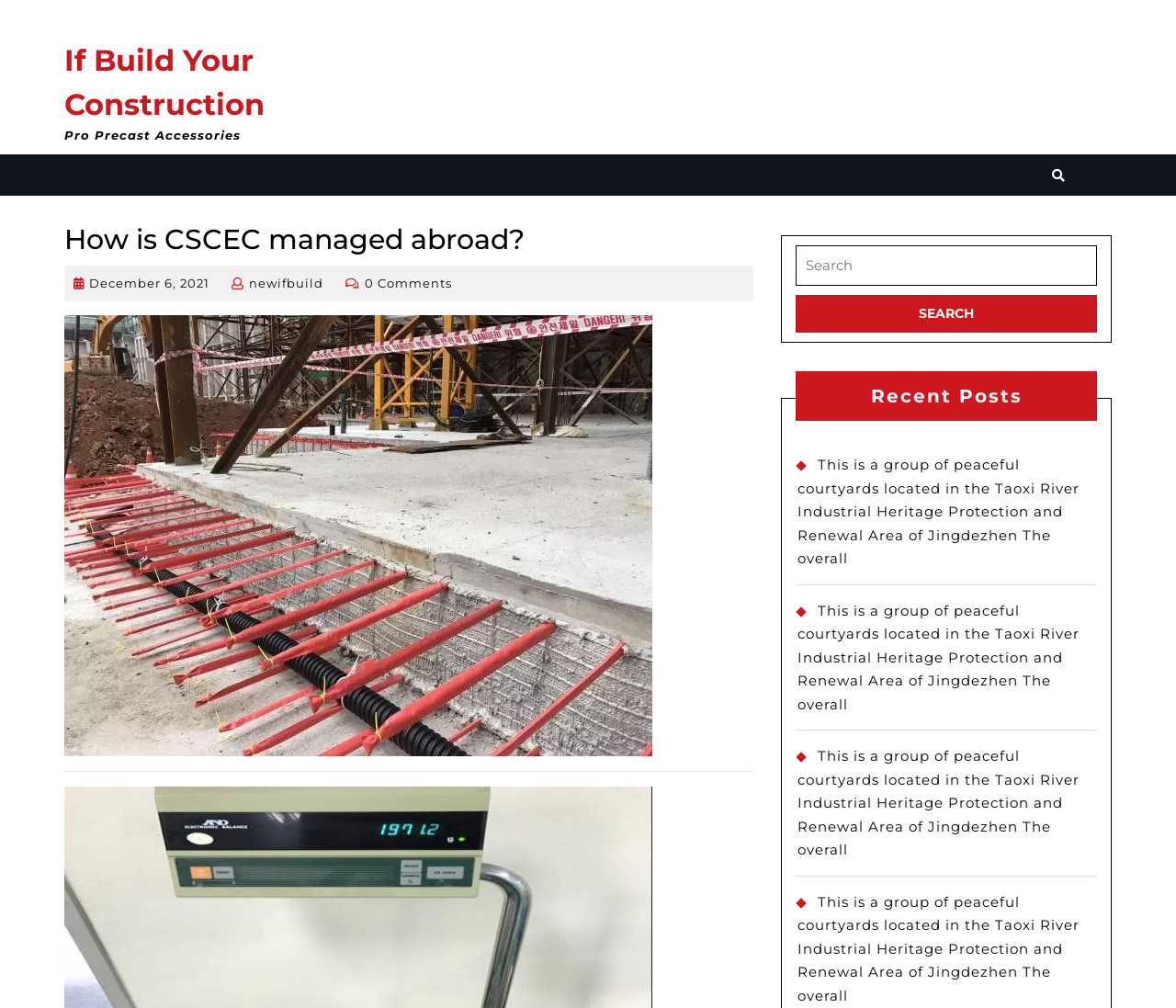Provide an in-depth caption for the webpage.

The webpage is about a construction-related topic, with a focus on CSCEC management abroad. At the top left, there is a link to "If Build Your Construction" and a static text "Pro Precast Accessories" next to it. On the top right, there is a button with a search icon.

Below the top section, there is a heading "How is CSCEC managed abroad?" followed by a link to the publication date "December 6, 2021", another link to "newifbuild newifbuild", and a static text "0 Comments". 

A horizontal separator is located below this section, separating it from the rest of the content. On the right side of the page, there is a complementary section that takes up about a third of the page's width. Within this section, there is a search box with a label "Search for:" and a search button with the text "SEARCH". 

Below the search box, there is a heading "Recent Posts" followed by four links to different articles, each with a brief summary of a peaceful courtyard located in the Taoxi River Industrial Heritage Protection and Renewal Area of Jingdezhen. These links are stacked vertically, taking up most of the right side of the page.